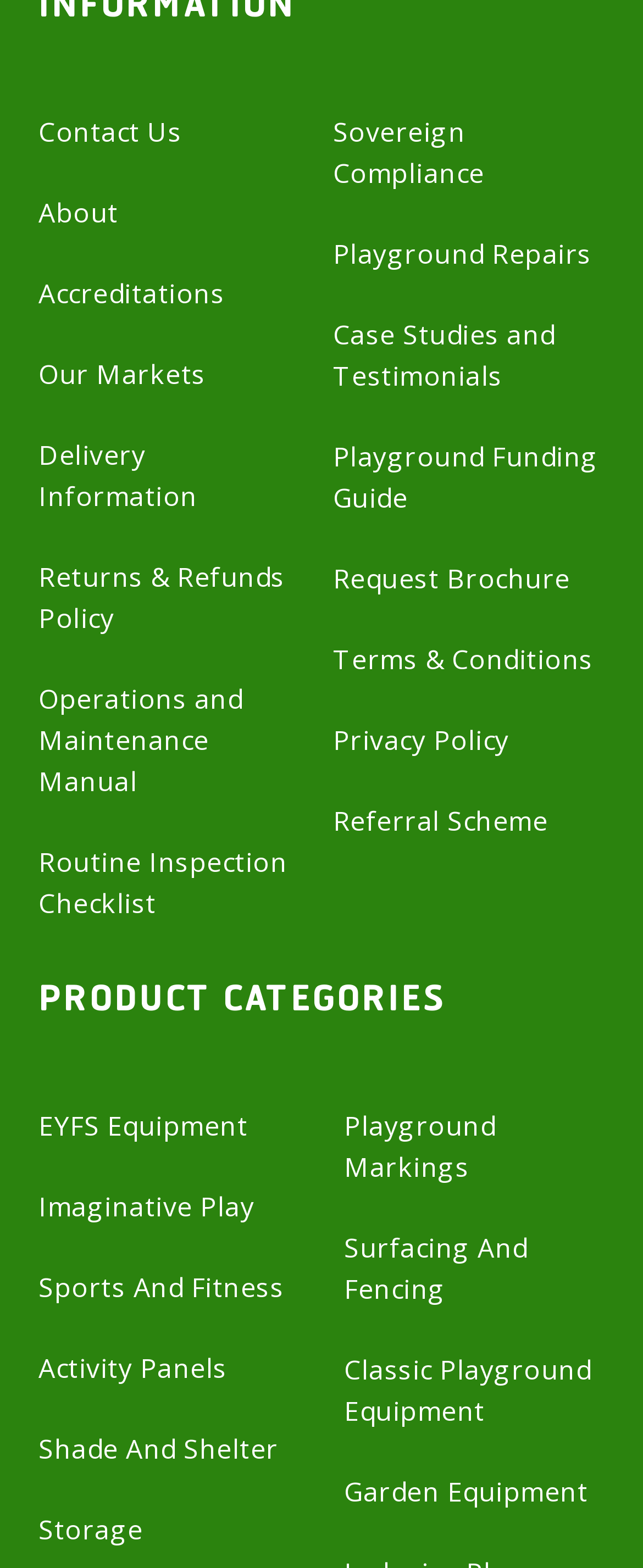Could you locate the bounding box coordinates for the section that should be clicked to accomplish this task: "View playground equipment".

[0.06, 0.705, 0.386, 0.732]